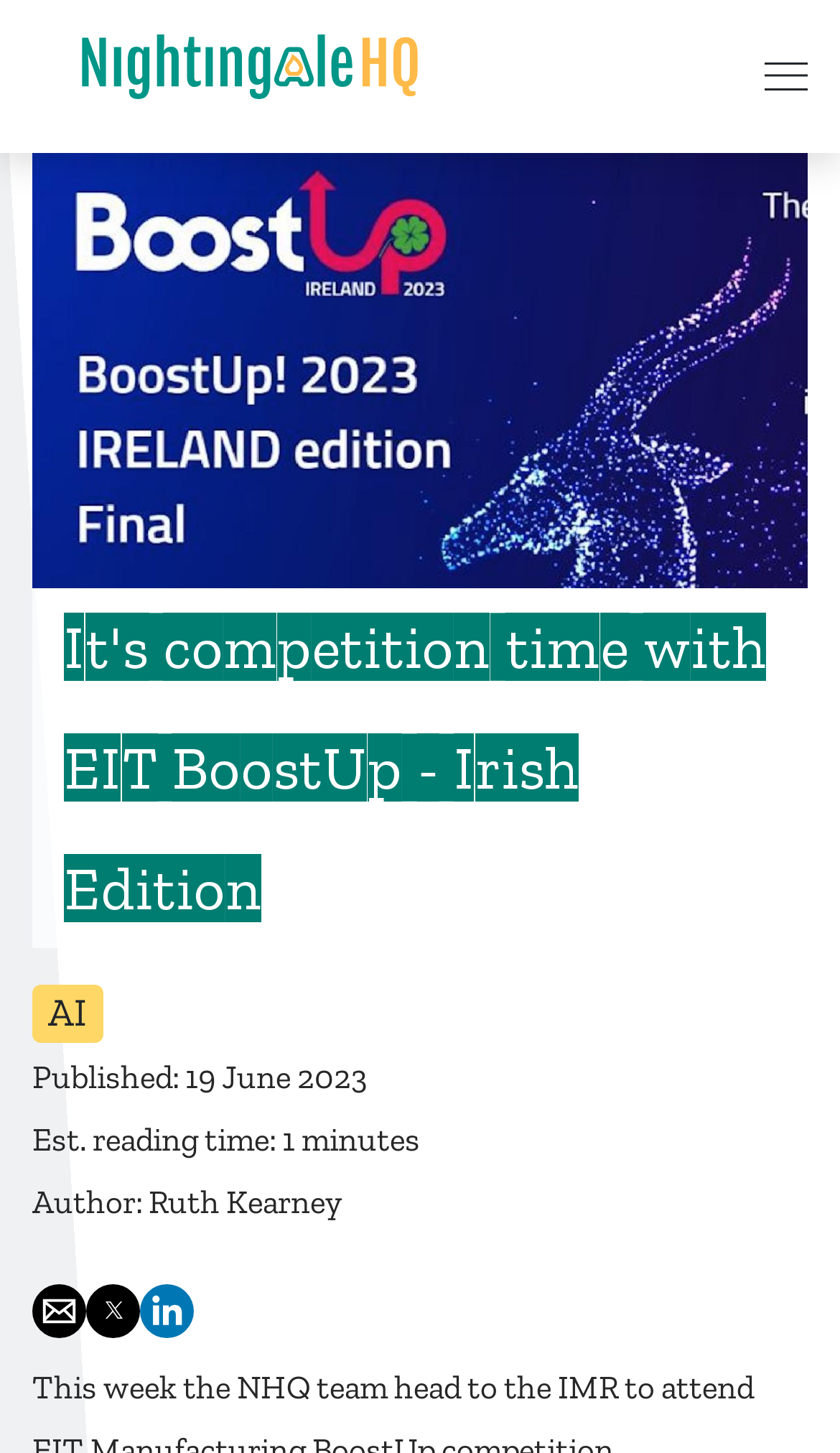Identify the bounding box for the UI element described as: "aria-label="Go back to the homepage"". Ensure the coordinates are four float numbers between 0 and 1, formatted as [left, top, right, bottom].

[0.041, 0.042, 0.554, 0.076]